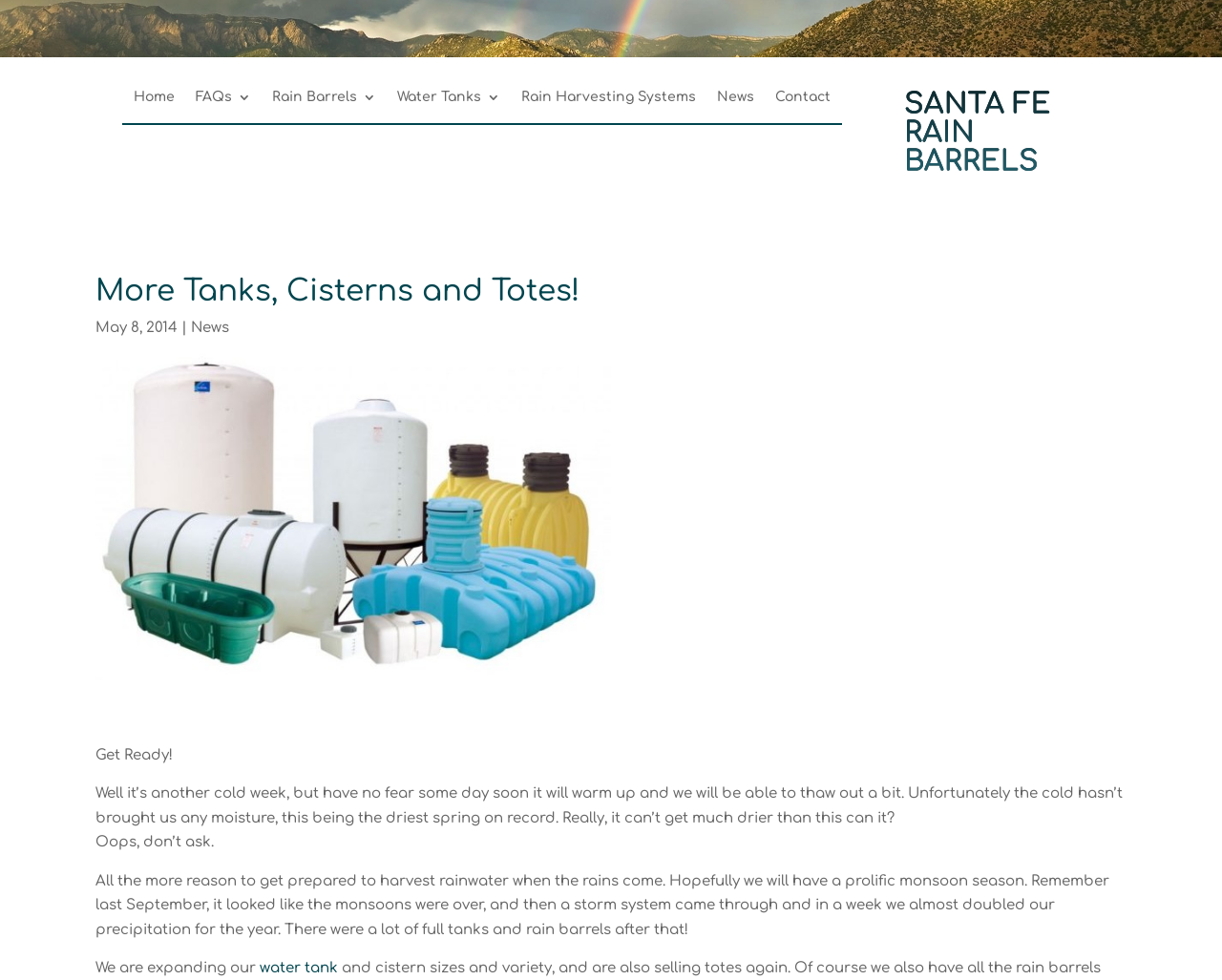Identify and provide the main heading of the webpage.

More Tanks, Cisterns and Totes!